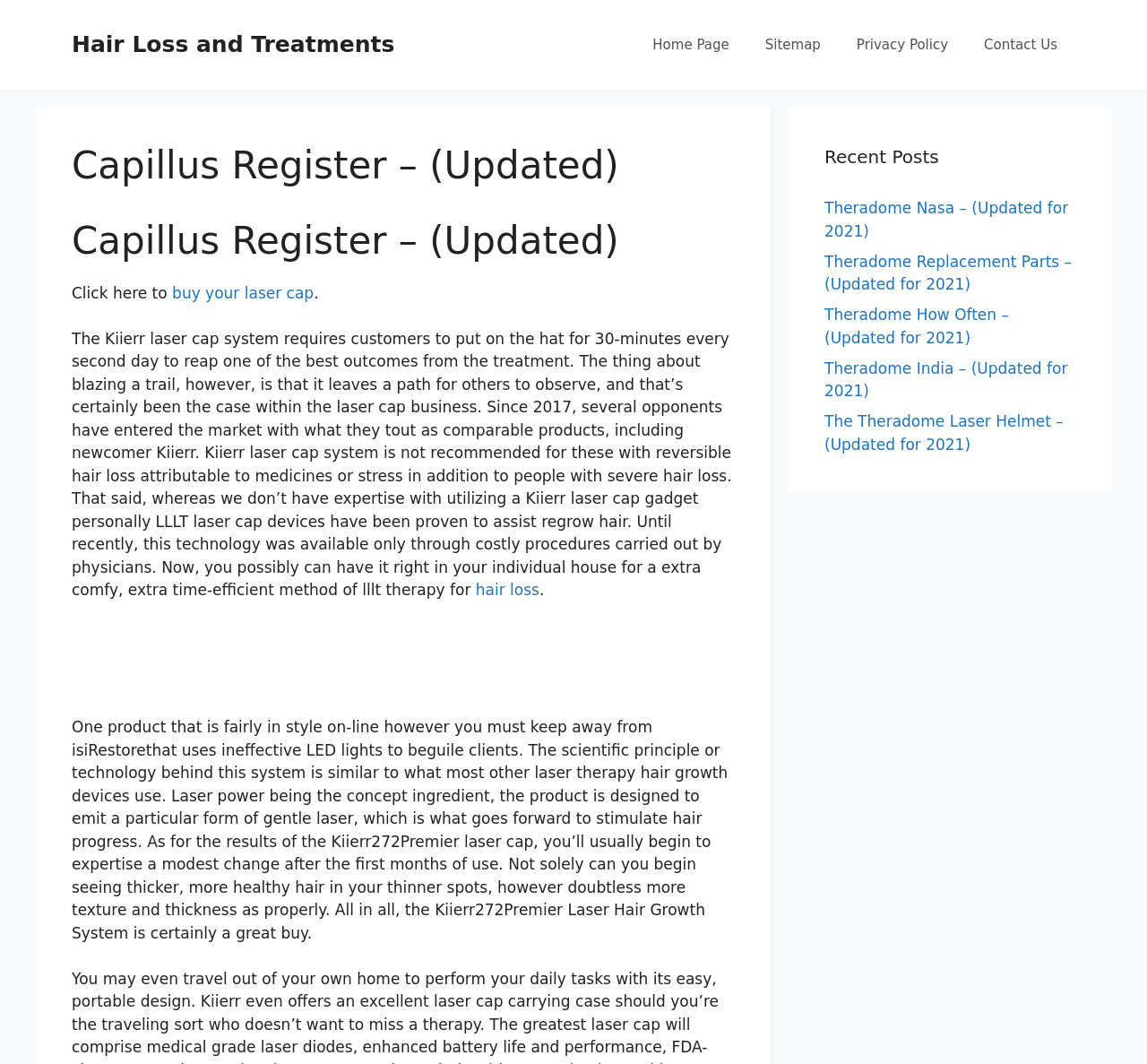Describe all the key features and sections of the webpage thoroughly.

The webpage is about Capillus Register, a hair loss treatment system. At the top, there is a banner with a link to "Hair Loss and Treatments" and a navigation menu with links to "Home Page", "Sitemap", "Privacy Policy", and "Contact Us". Below the navigation menu, there are two headings with the title "Capillus Register – (Updated)".

The main content of the page starts with a sentence "Click here to buy your laser cap" followed by a brief description of the Kiierr laser cap system, which requires customers to wear the hat for 30 minutes every second day to achieve the best outcomes. The text then discusses the benefits of the system, including its ability to help regrow hair, and compares it to other products on the market.

On the right side of the page, there is a section with the heading "Recent Posts" that lists five links to related articles, including "Theradome Nasa – (Updated for 2021)" and "The Theradome Laser Helmet – (Updated for 2021)".